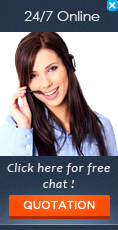Please provide a one-word or phrase answer to the question: 
What is the purpose of the 'Click here for free chat!' prompt?

To encourage visitors to chat